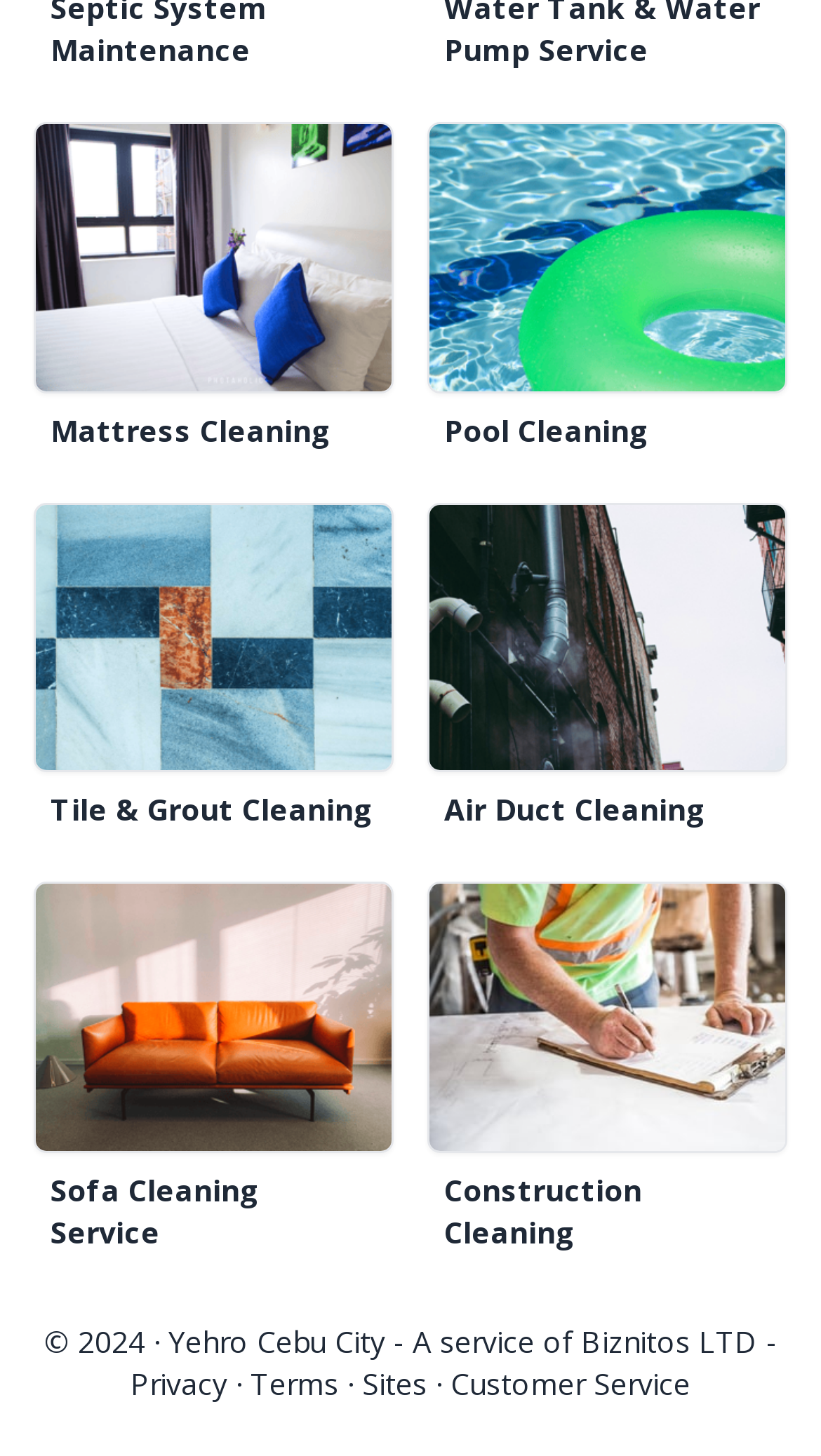What is the company name?
Please provide a comprehensive answer based on the visual information in the image.

At the bottom of the webpage, I can see the company name 'Yehro Cebu City' mentioned, which is a service of Biznitos LTD.